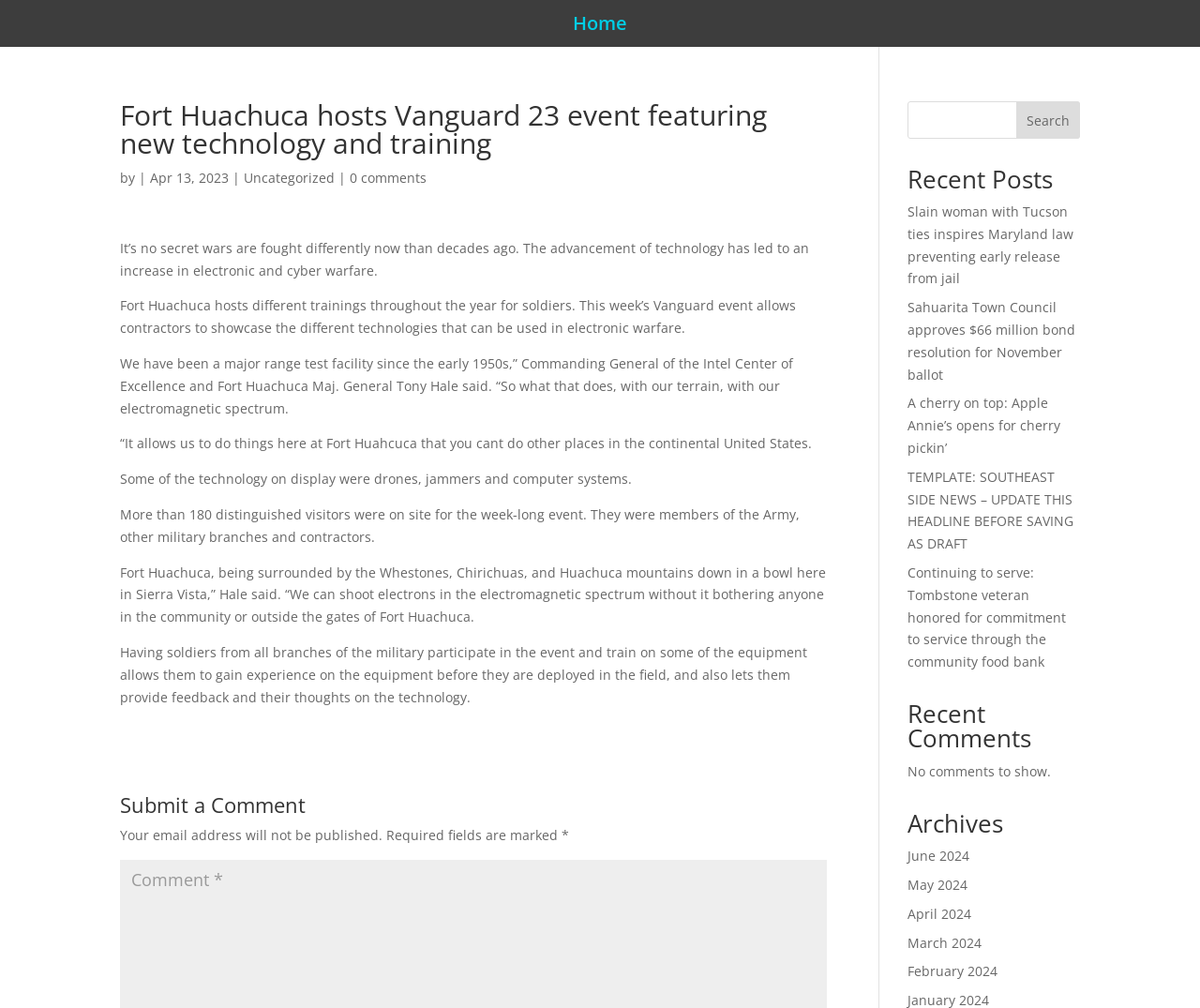How many distinguished visitors attended the event?
Please respond to the question with a detailed and well-explained answer.

According to the article, more than 180 distinguished visitors, including members of the Army, other military branches, and contractors, attended the week-long Vanguard event.